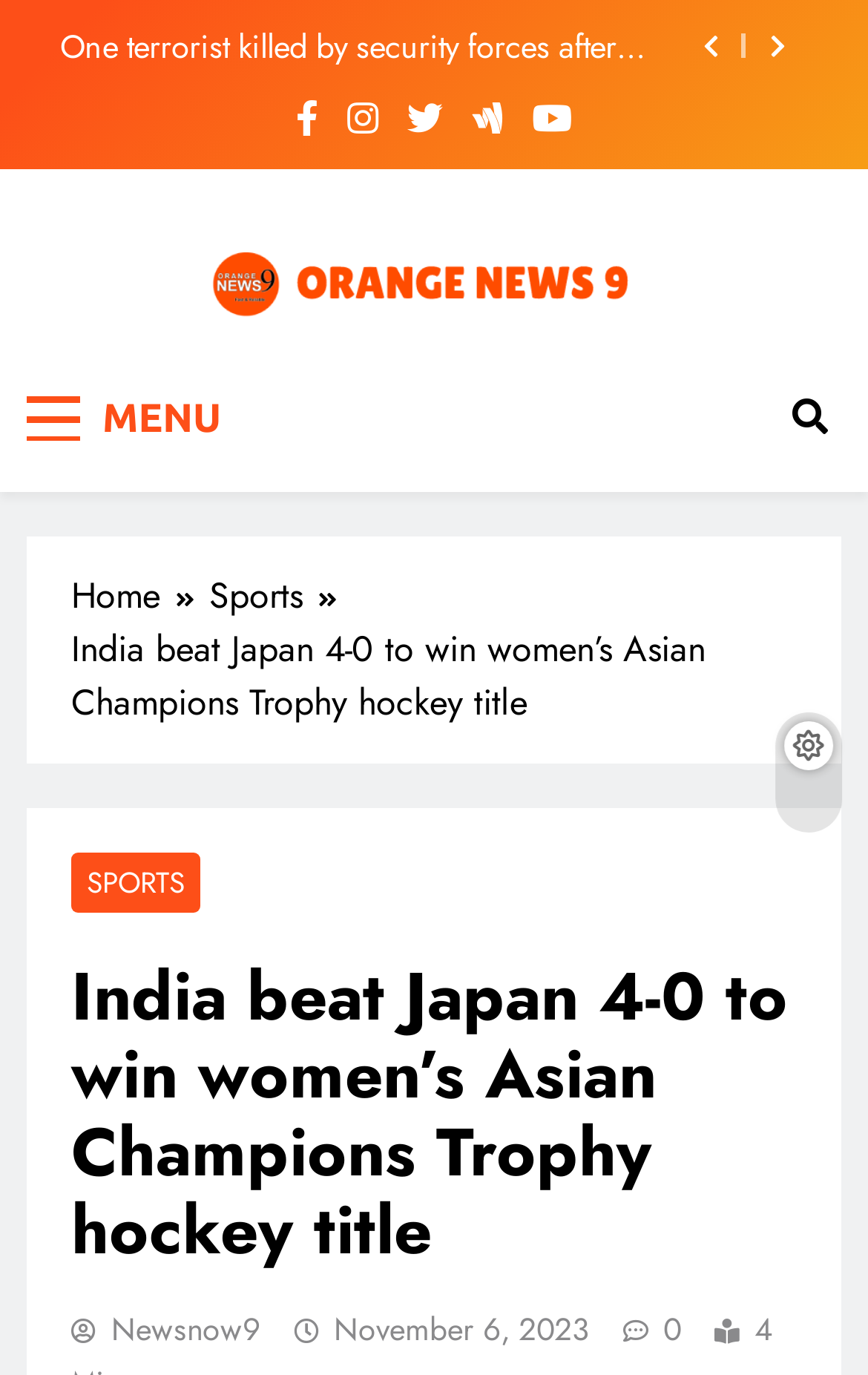Provide the bounding box coordinates of the HTML element described by the text: "parent_node: OrangeNews9". The coordinates should be in the format [left, top, right, bottom] with values between 0 and 1.

[0.244, 0.18, 0.756, 0.244]